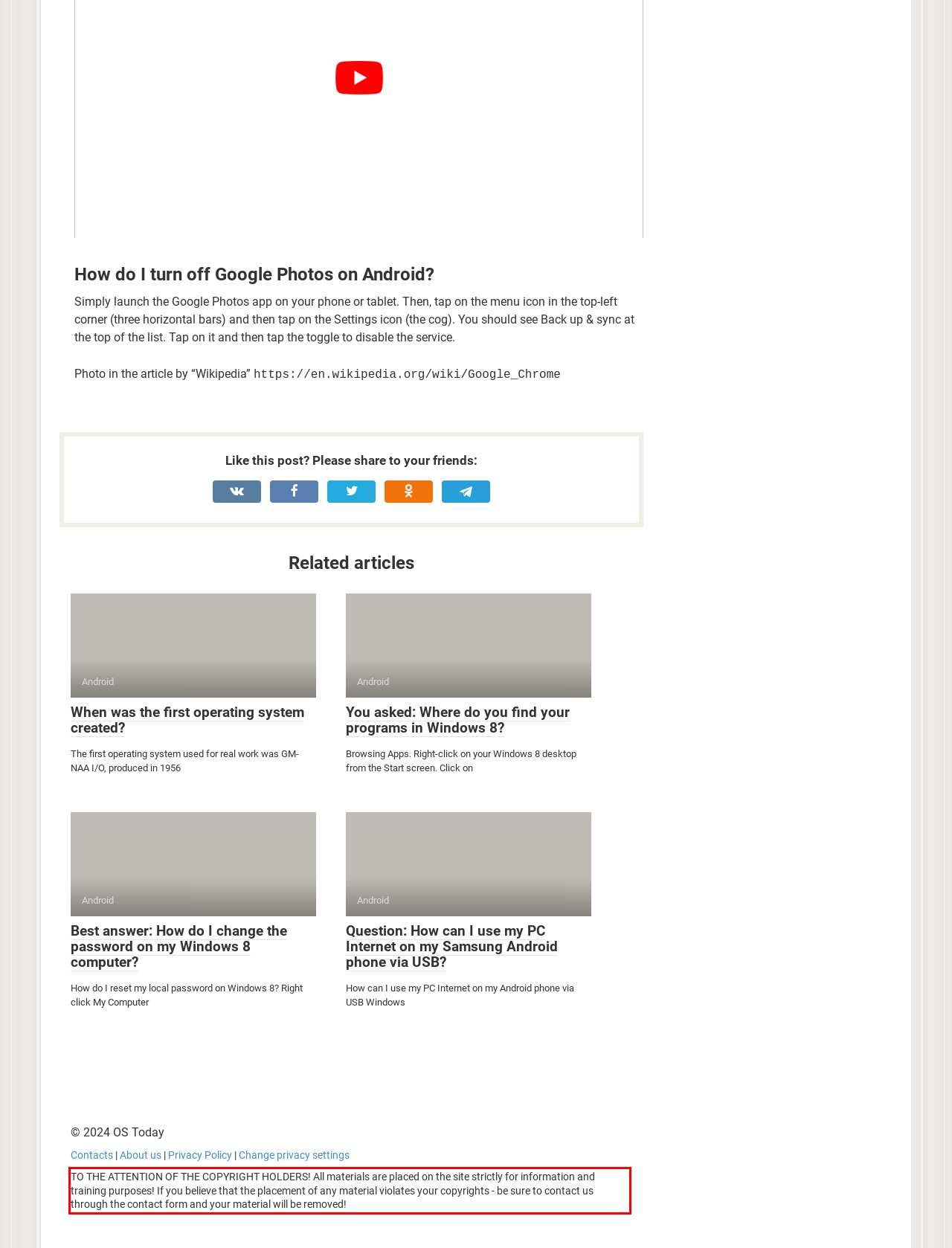Identify the text within the red bounding box on the webpage screenshot and generate the extracted text content.

TO THE ATTENTION OF THE COPYRIGHT HOLDERS! All materials are placed on the site strictly for information and training purposes! If you believe that the placement of any material violates your copyrights - be sure to contact us through the contact form and your material will be removed!